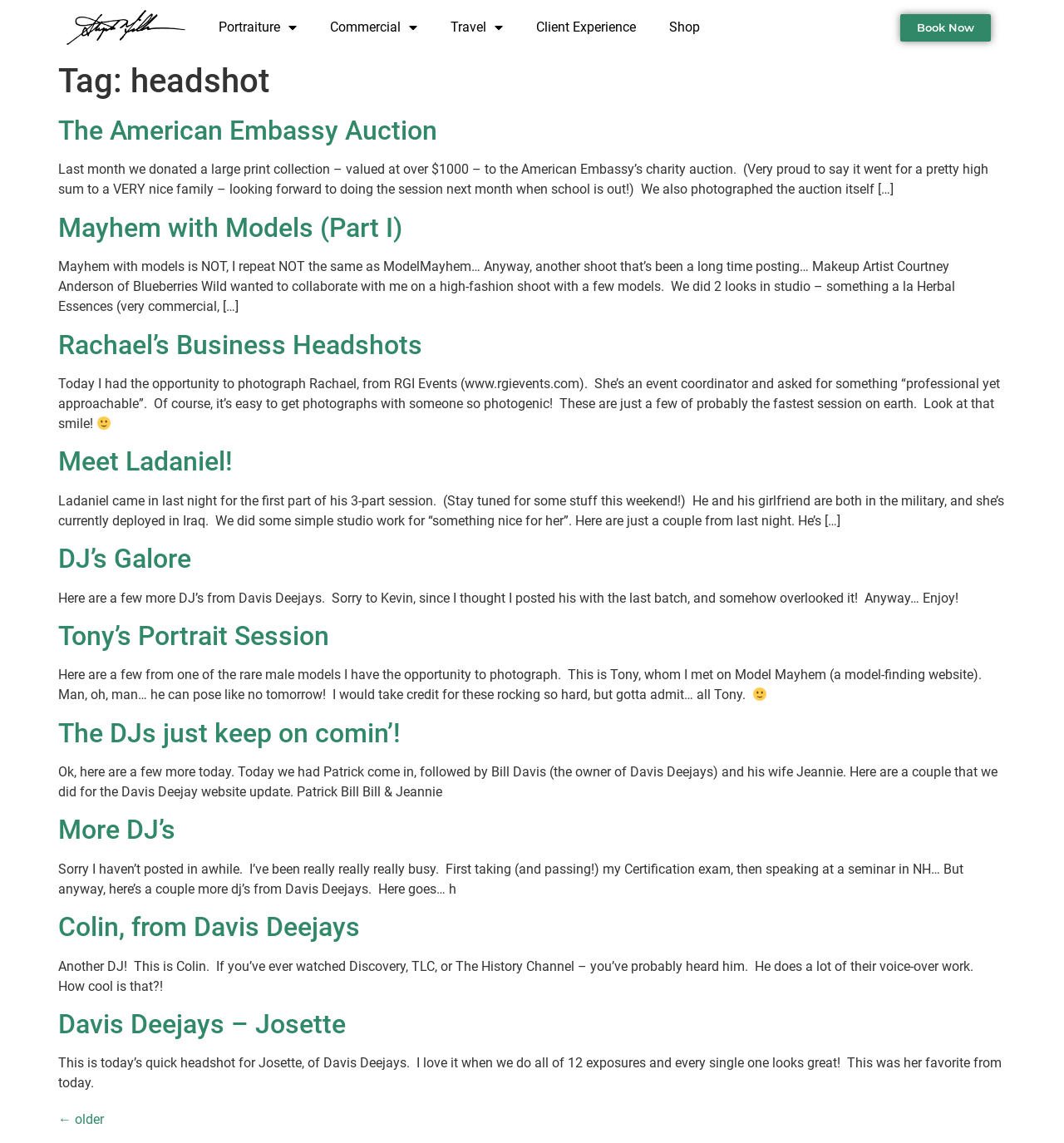Answer with a single word or phrase: 
How many articles are on this webpage?

9